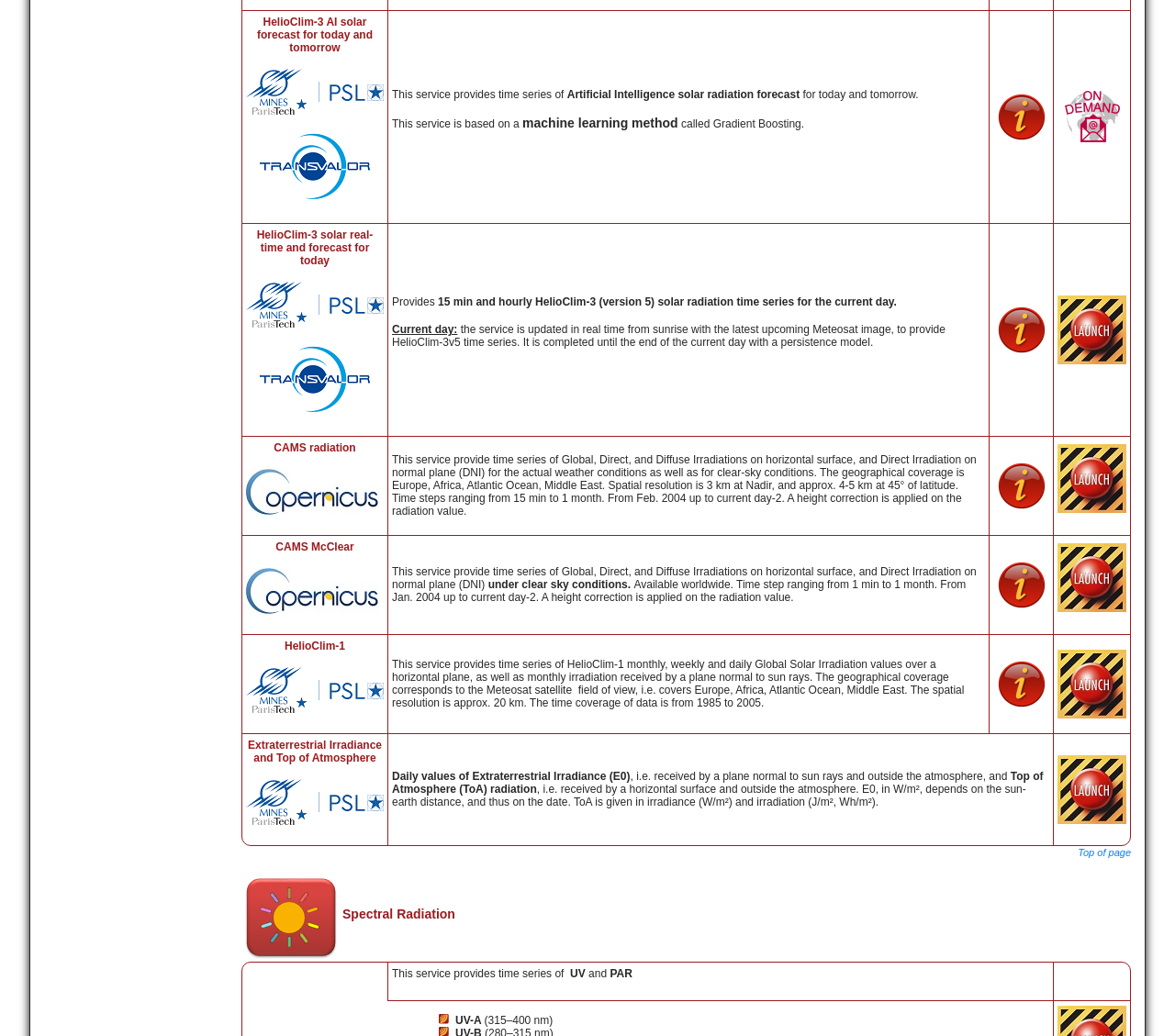Utilize the details in the image to give a detailed response to the question: What is the spatial resolution of GFS forecasts?

The webpage states that the Global Forecast System Web service, available worldwide, delivers time series of Temperature, Relative Humidity, Pressure, Wind speed and direction, Rainfall, Snowfall, and Snow depth with a spatial resolution of 0.25°.